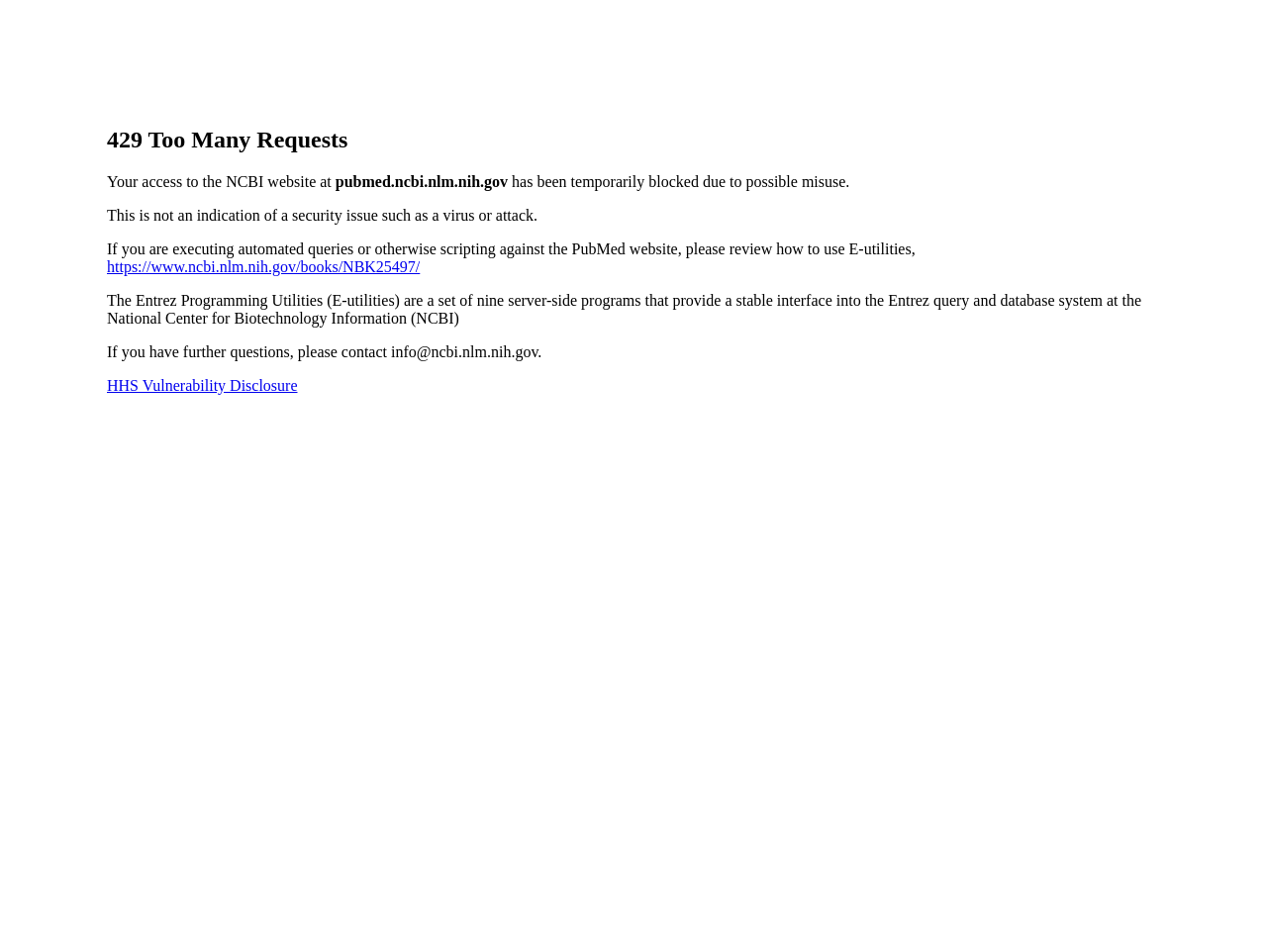Who should be contacted for further questions?
We need a detailed and meticulous answer to the question.

The contact information for further questions is provided as 'info@ncbi.nlm.nih.gov', which is mentioned in the sentence 'If you have further questions, please contact info@ncbi.nlm.nih.gov.'